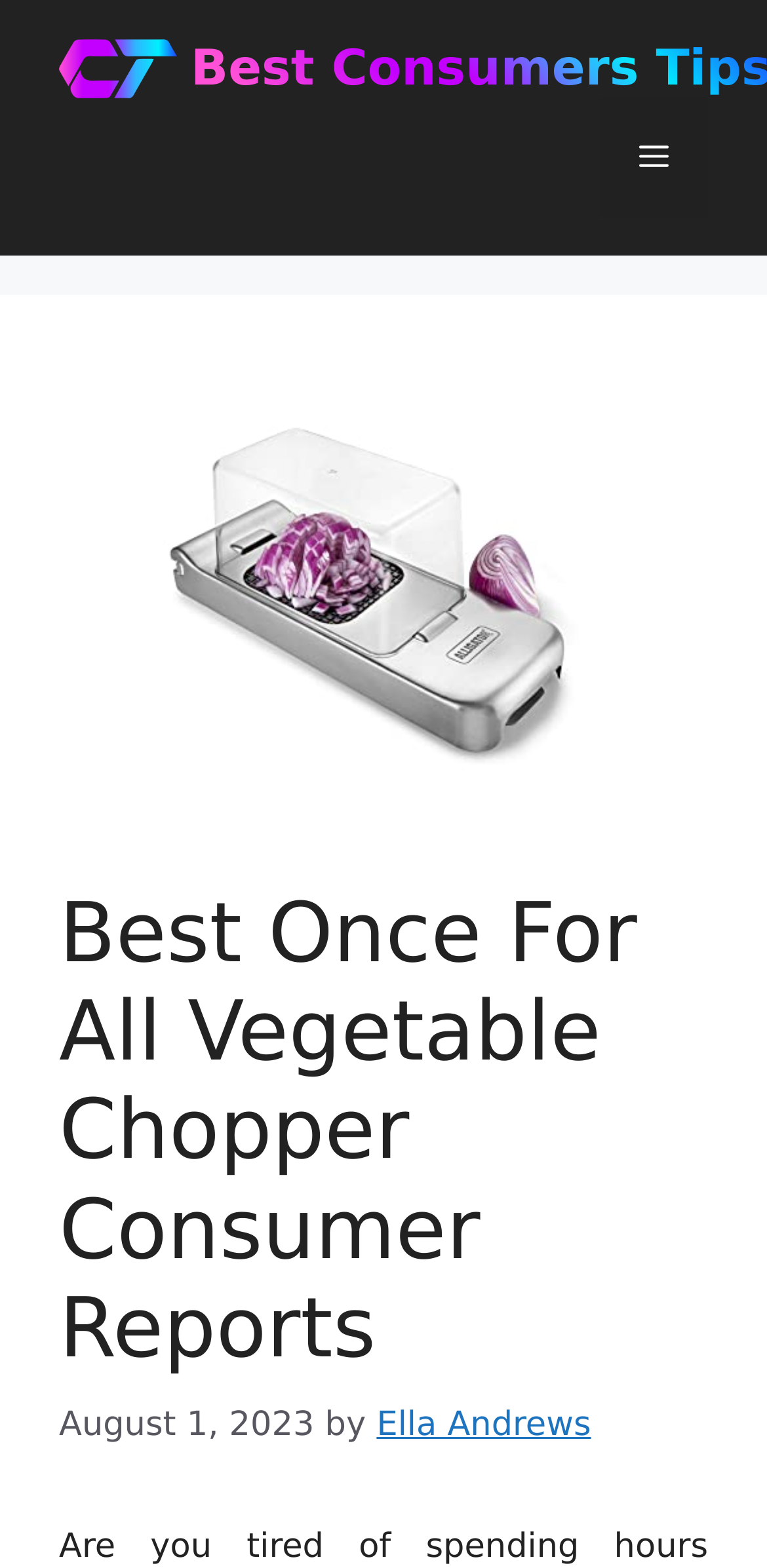Using the element description provided, determine the bounding box coordinates in the format (top-left x, top-left y, bottom-right x, bottom-right y). Ensure that all values are floating point numbers between 0 and 1. Element description: Menu

[0.782, 0.063, 0.923, 0.138]